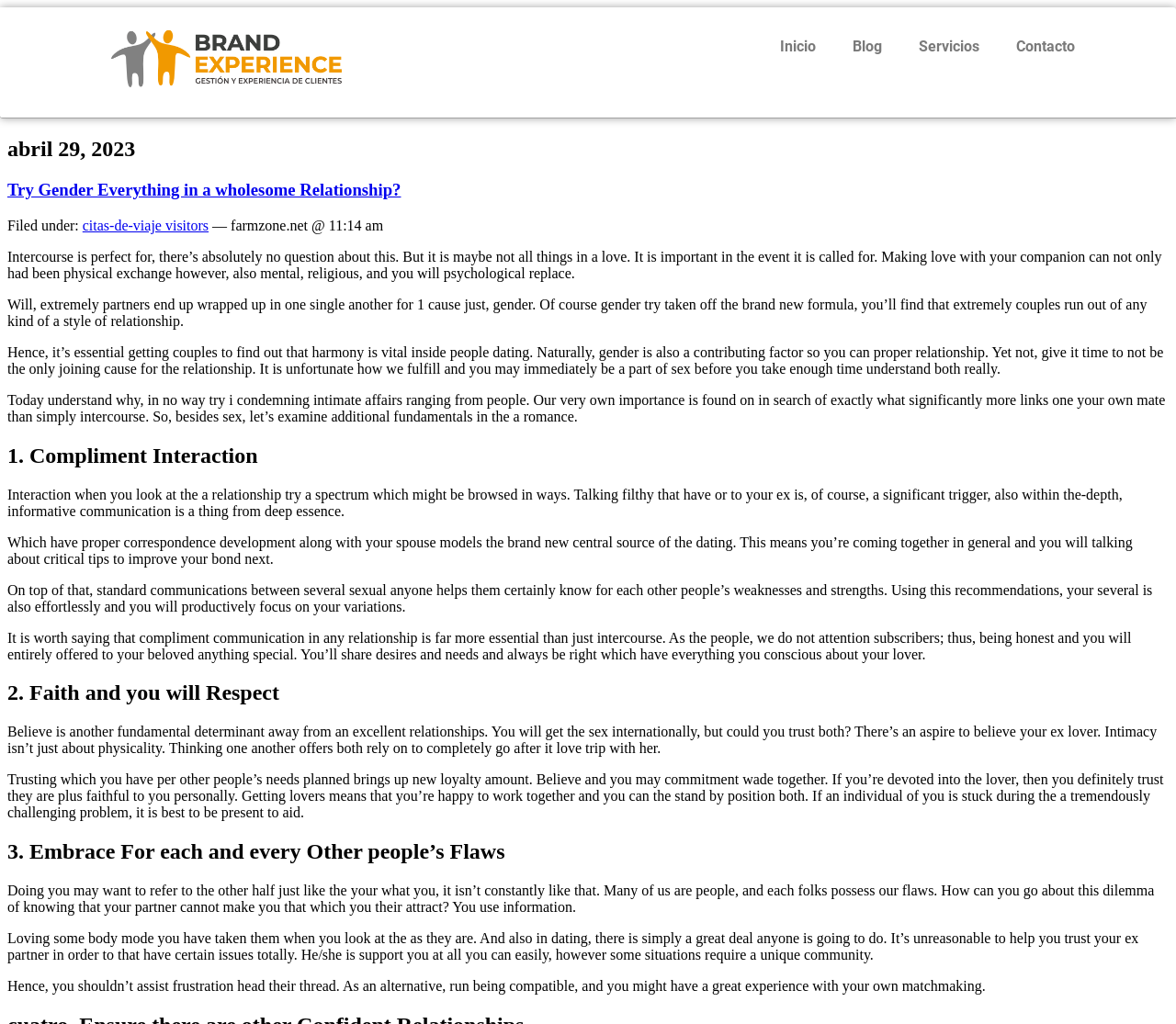Show the bounding box coordinates for the HTML element described as: "Blog".

[0.709, 0.025, 0.766, 0.066]